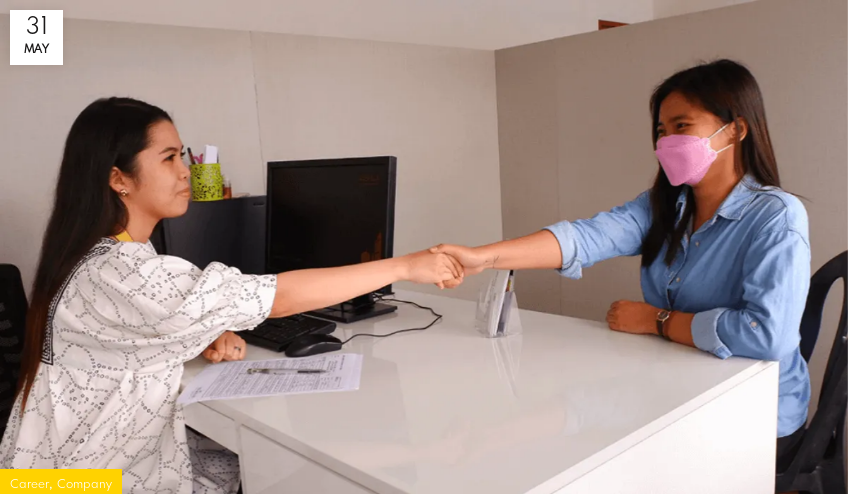What is the color of the interviewee's shirt?
Look at the image and construct a detailed response to the question.

The woman on the right, representing the interviewee, is dressed in a blue shirt. This is evident from the description of her attire in the image.